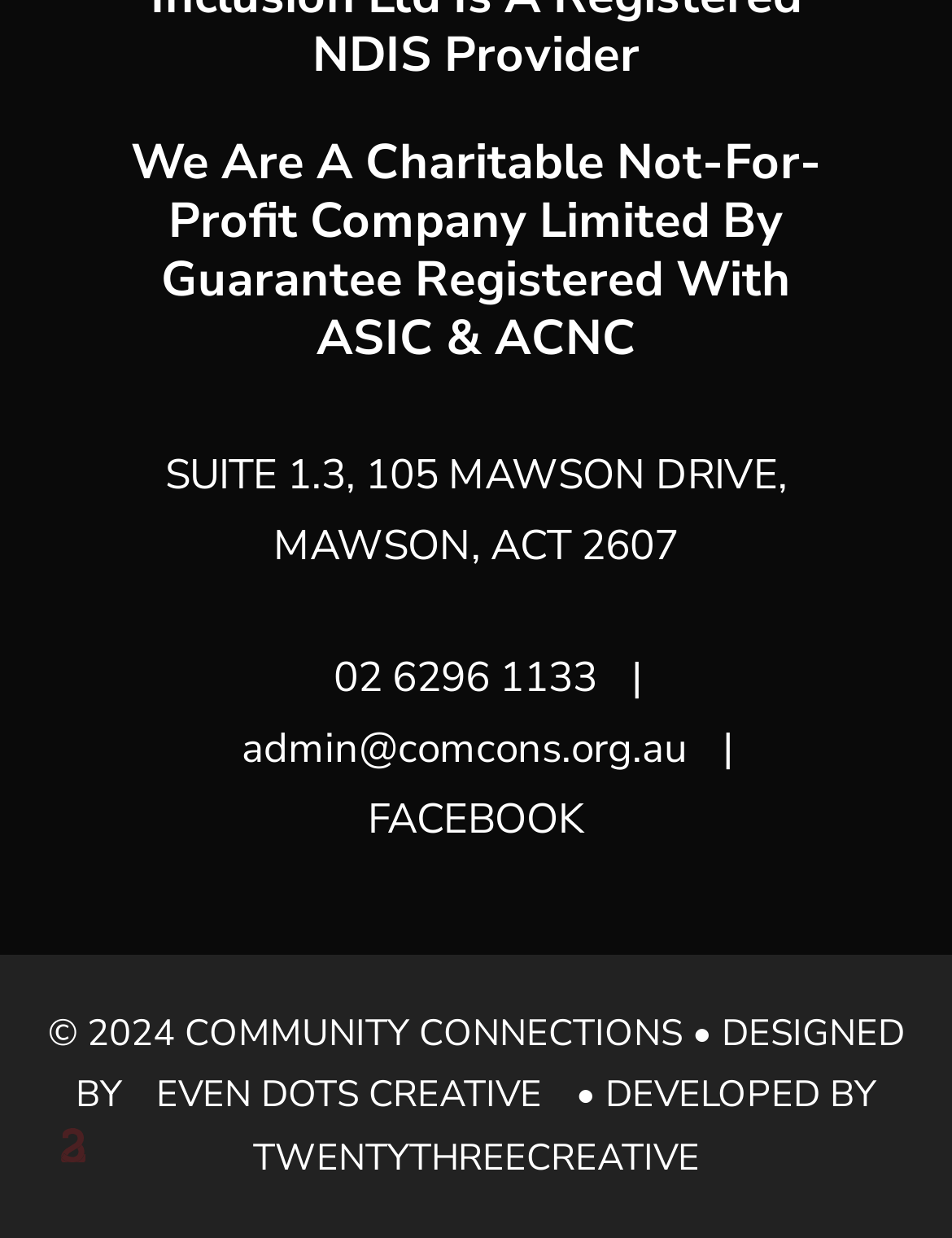What is the name of the design company?
Provide a thorough and detailed answer to the question.

The name of the design company can be found in the link element with the text 'EVEN DOTS CREATIVE', which is located at the bottom of the page, next to the 'DESIGNED BY' text.